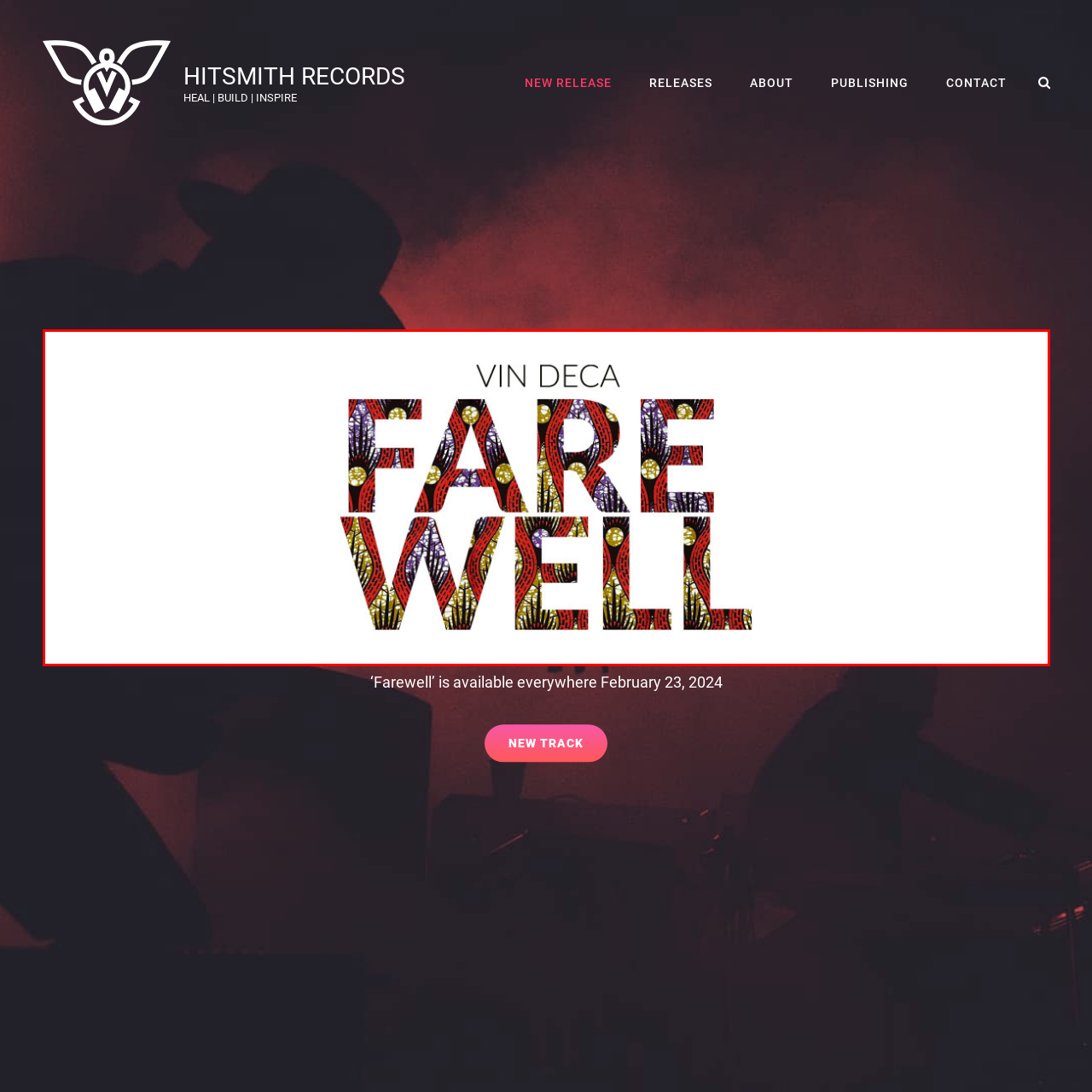Generate a detailed caption for the picture that is marked by the red rectangle.

The image features a striking design with the word "FAREWELL" prominently displayed in large, bold letters. The letters are filled with vibrant patterns that incorporate rich colors, suggesting a multicultural aesthetic. Above the main title is the name "VIN DECA," presented in a more understated font, providing context to the artwork. This composition hints at an artistic and emotional theme, likely linked to an upcoming release titled "Farewell." The image is associated with the announcement of its availability on February 23, 2024, under the label Hitsmith Records, inviting listeners to engage with the music and the message behind it.